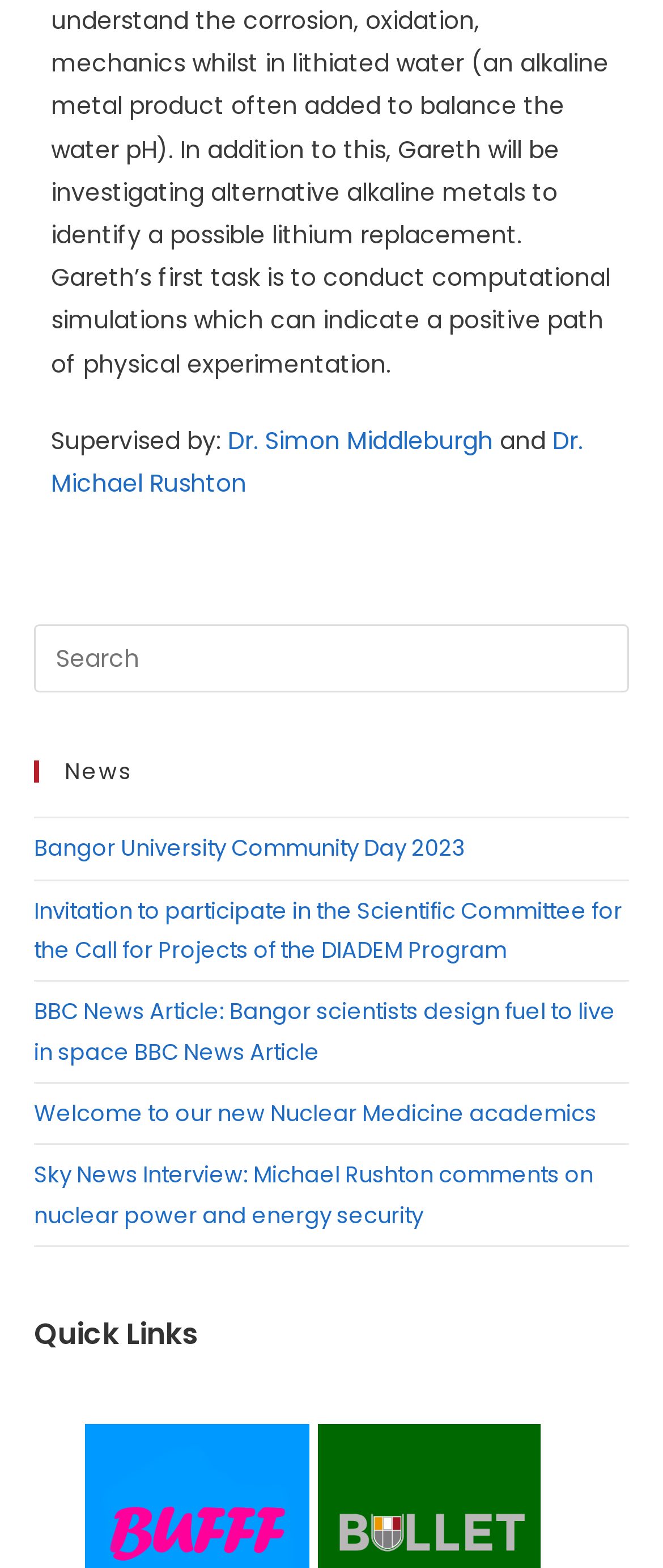Please specify the bounding box coordinates of the region to click in order to perform the following instruction: "Click Home".

None